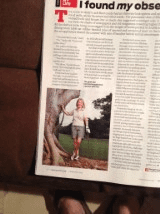Please answer the following question using a single word or phrase: Is the background of the image a golf course?

Yes